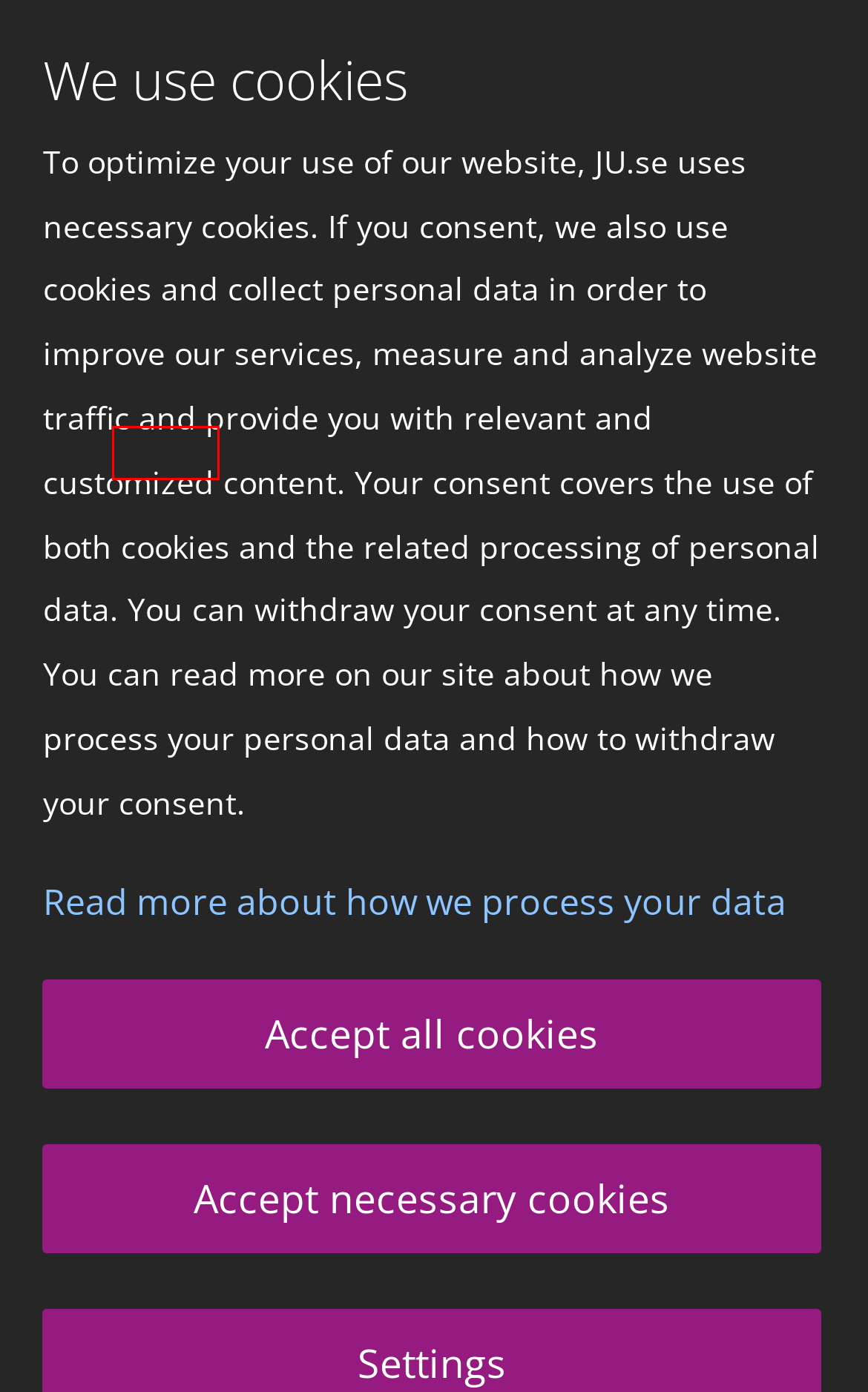Consider the screenshot of a webpage with a red bounding box around an element. Select the webpage description that best corresponds to the new page after clicking the element inside the red bounding box. Here are the candidates:
A. Accommodation and Arrival - Högskolan i Jönköping
B. Massive Open Online Courses - MOOCs - Jönköping University
C. IT Helpdesk - Jönköping University
D. Why Jönköping University? - Education - Jönköping University
E. Courses - Education - Jönköping University
F. Study at JU - Education - Jönköping University
G. After Admission - Education - Jönköping University
H. Jönköping University

E